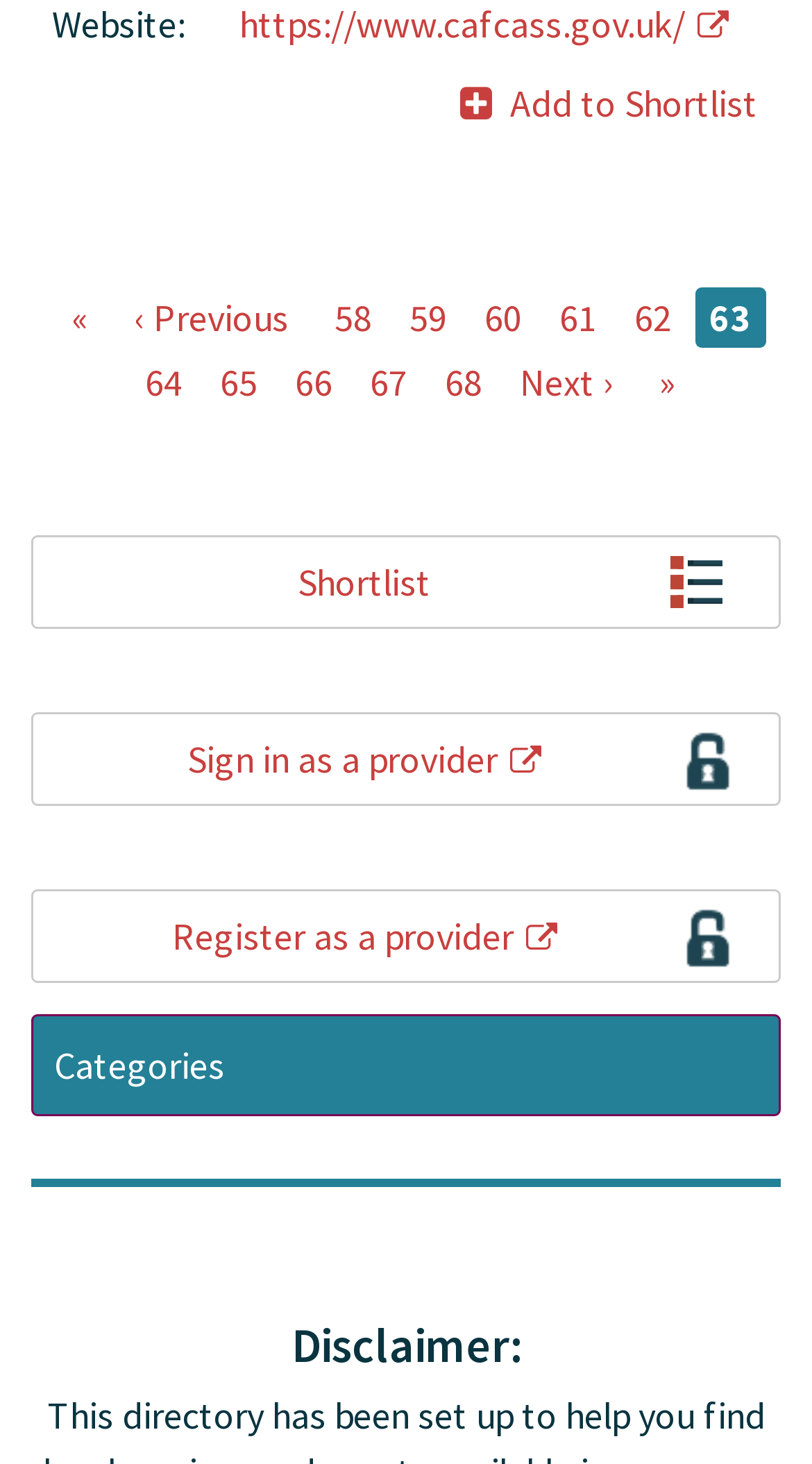Please determine the bounding box coordinates of the section I need to click to accomplish this instruction: "Go to previous page".

[0.071, 0.196, 0.127, 0.237]